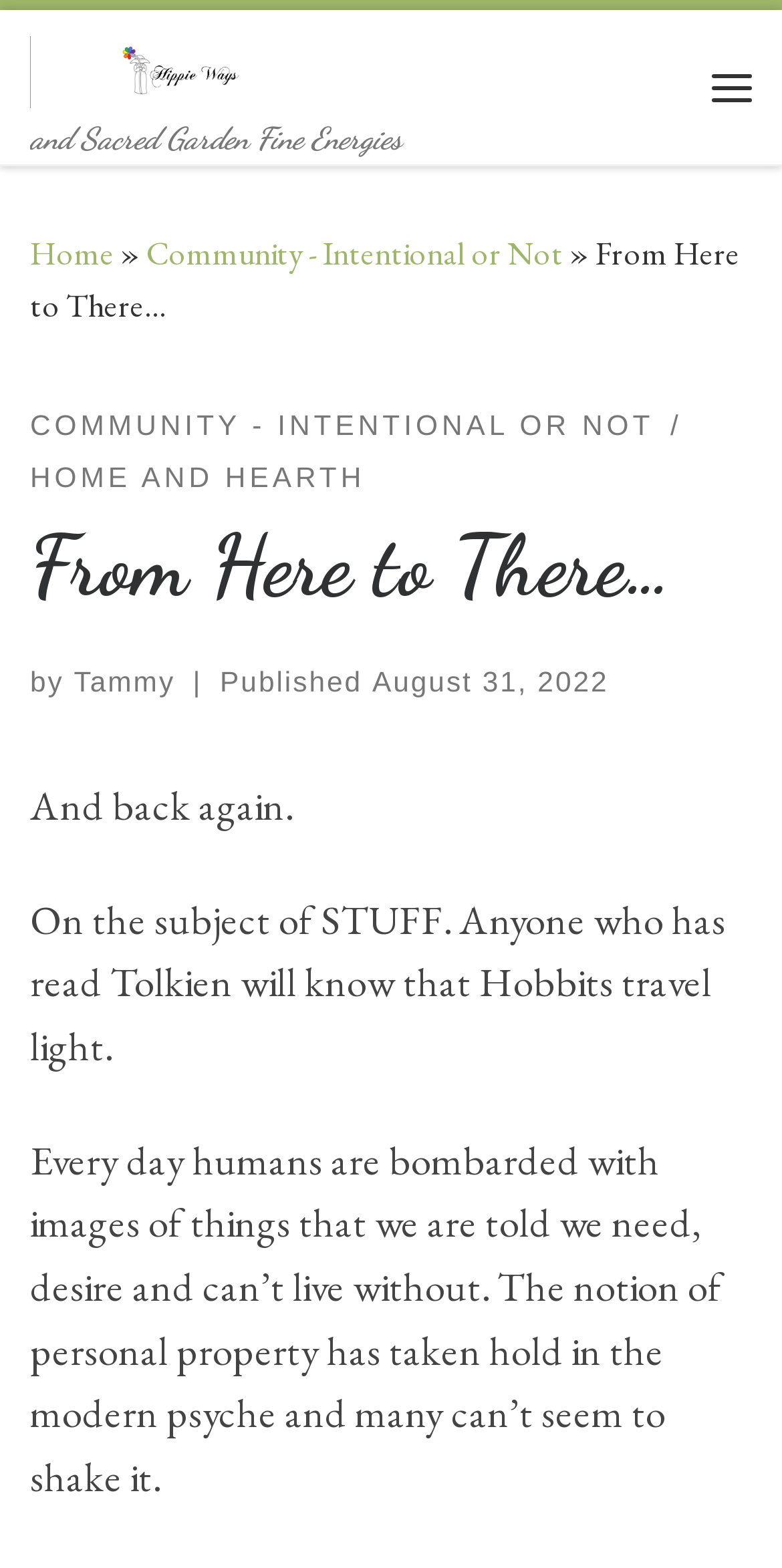Can you find the bounding box coordinates for the element that needs to be clicked to execute this instruction: "Visit the 'Hippie Ways | and Sacred Garden Fine Energies' website"? The coordinates should be given as four float numbers between 0 and 1, i.e., [left, top, right, bottom].

[0.038, 0.022, 0.435, 0.06]